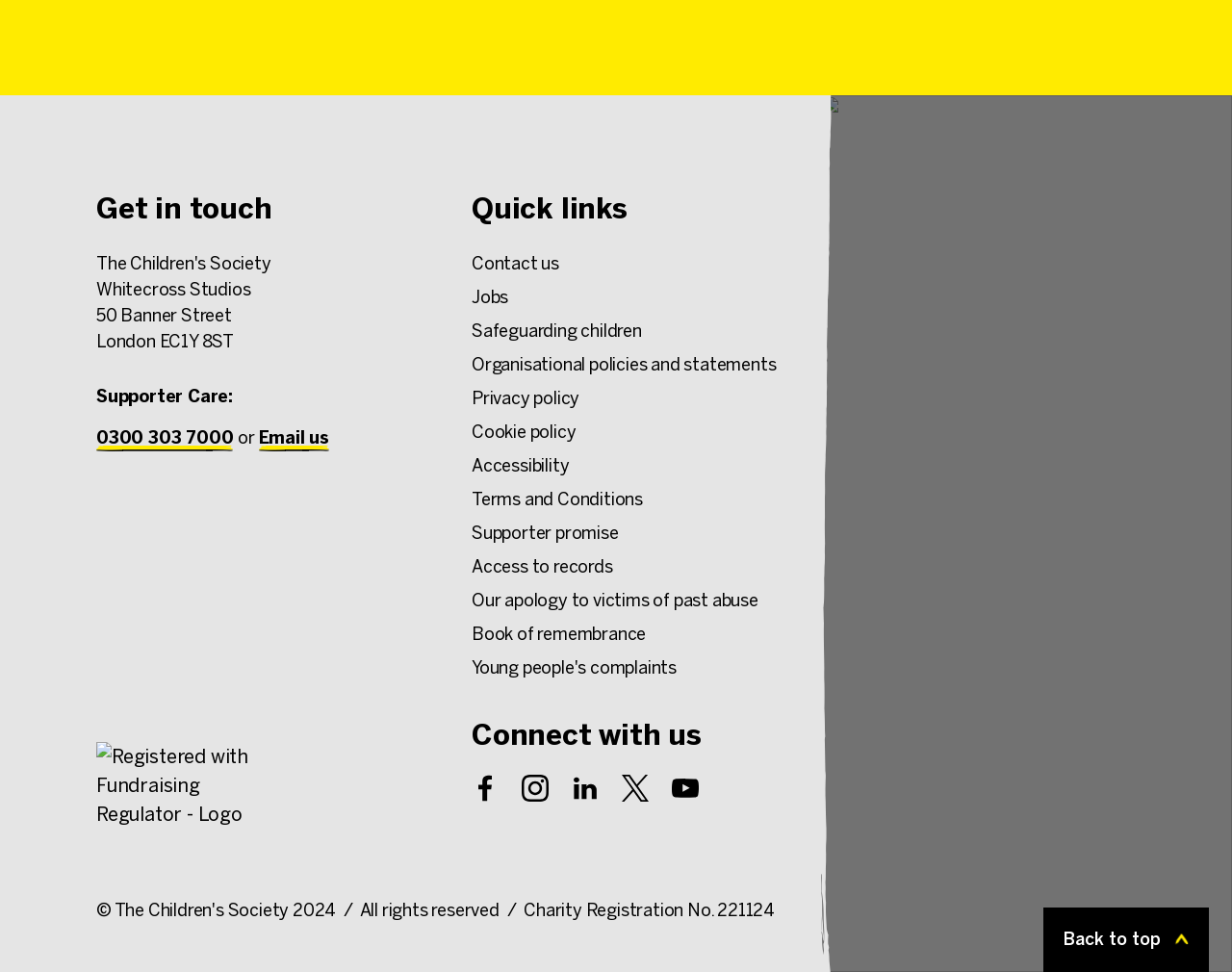Specify the bounding box coordinates (top-left x, top-left y, bottom-right x, bottom-right y) of the UI element in the screenshot that matches this description: Instagram

[0.423, 0.797, 0.445, 0.821]